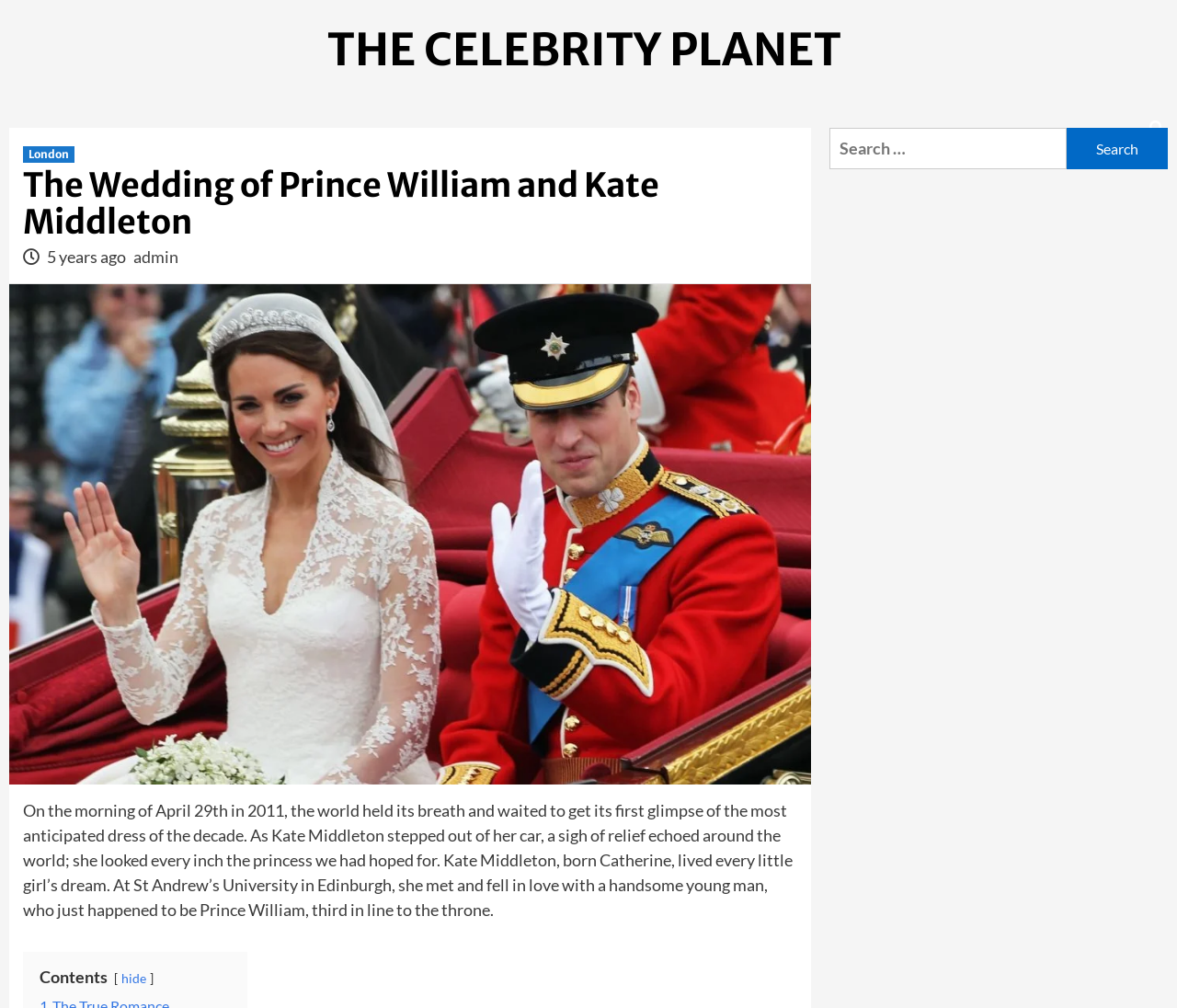Based on the element description: "The Celebrity Planet", identify the bounding box coordinates for this UI element. The coordinates must be four float numbers between 0 and 1, listed as [left, top, right, bottom].

[0.278, 0.022, 0.714, 0.077]